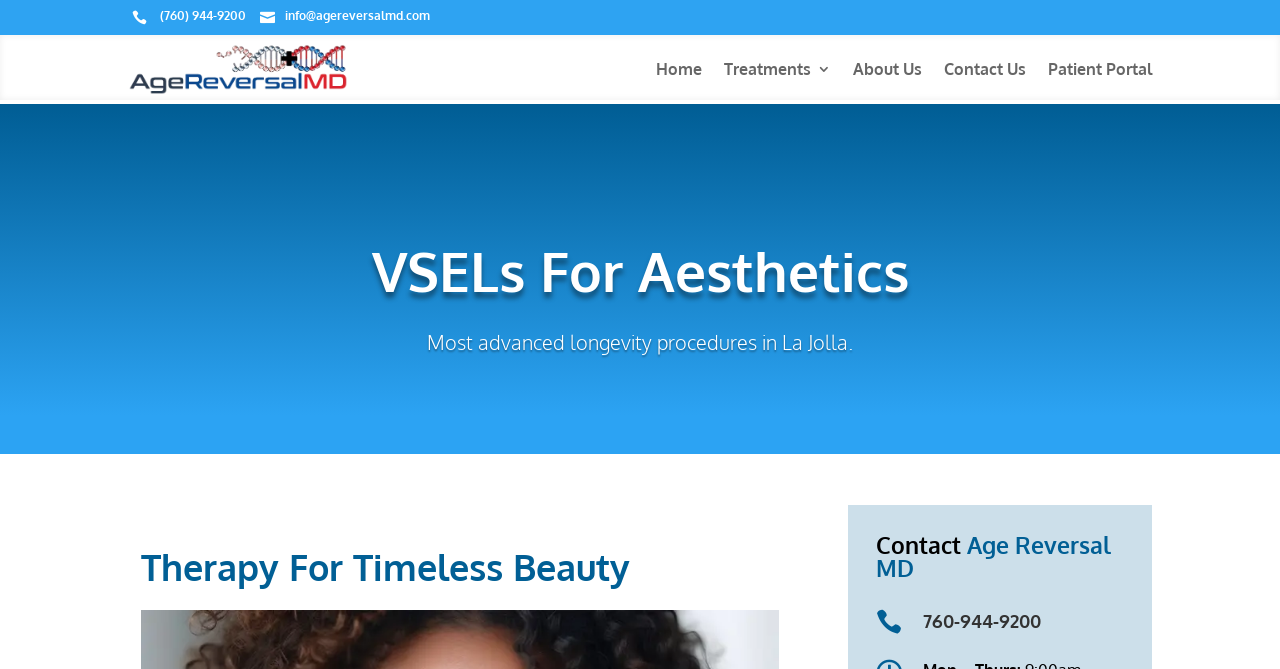Describe the webpage meticulously, covering all significant aspects.

The webpage is about Age Reversal MD, a medical aesthetics company. At the top left, there is a logo of Age Reversal MD, accompanied by a phone number and an email address. The phone number is (760) 944-9200, and the email address is info@agereversalmd.com. 

Below the logo, there is a navigation menu with four links: Home, About Us, Contact Us, and Patient Portal. These links are aligned horizontally and are positioned at the top center of the page.

The main content of the page is divided into three sections. The first section has a heading "VSELs For Aesthetics" and a subheading "Most advanced longevity procedures in La Jolla." This section is positioned at the top left of the main content area.

The second section has a heading "Therapy For Timeless Beauty" and is positioned below the first section. 

The third section has a heading "Contact Age Reversal MD" and includes a phone number, 760-944-9200. This section is positioned at the bottom right of the main content area.

There are two icons, one at the top left and one at the bottom right, both representing a phone or a contact method.